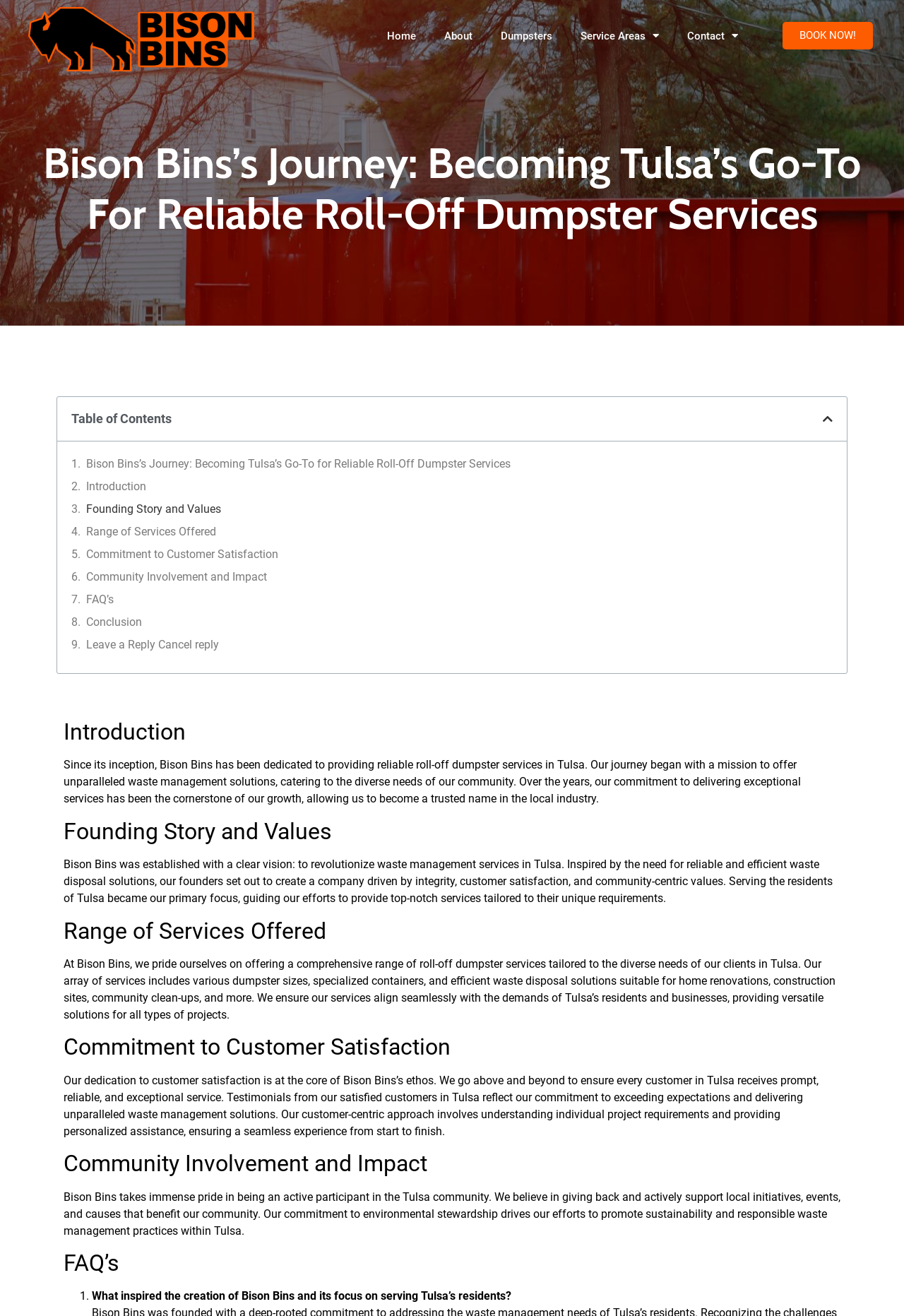What is the location where the company operates? Based on the screenshot, please respond with a single word or phrase.

Tulsa